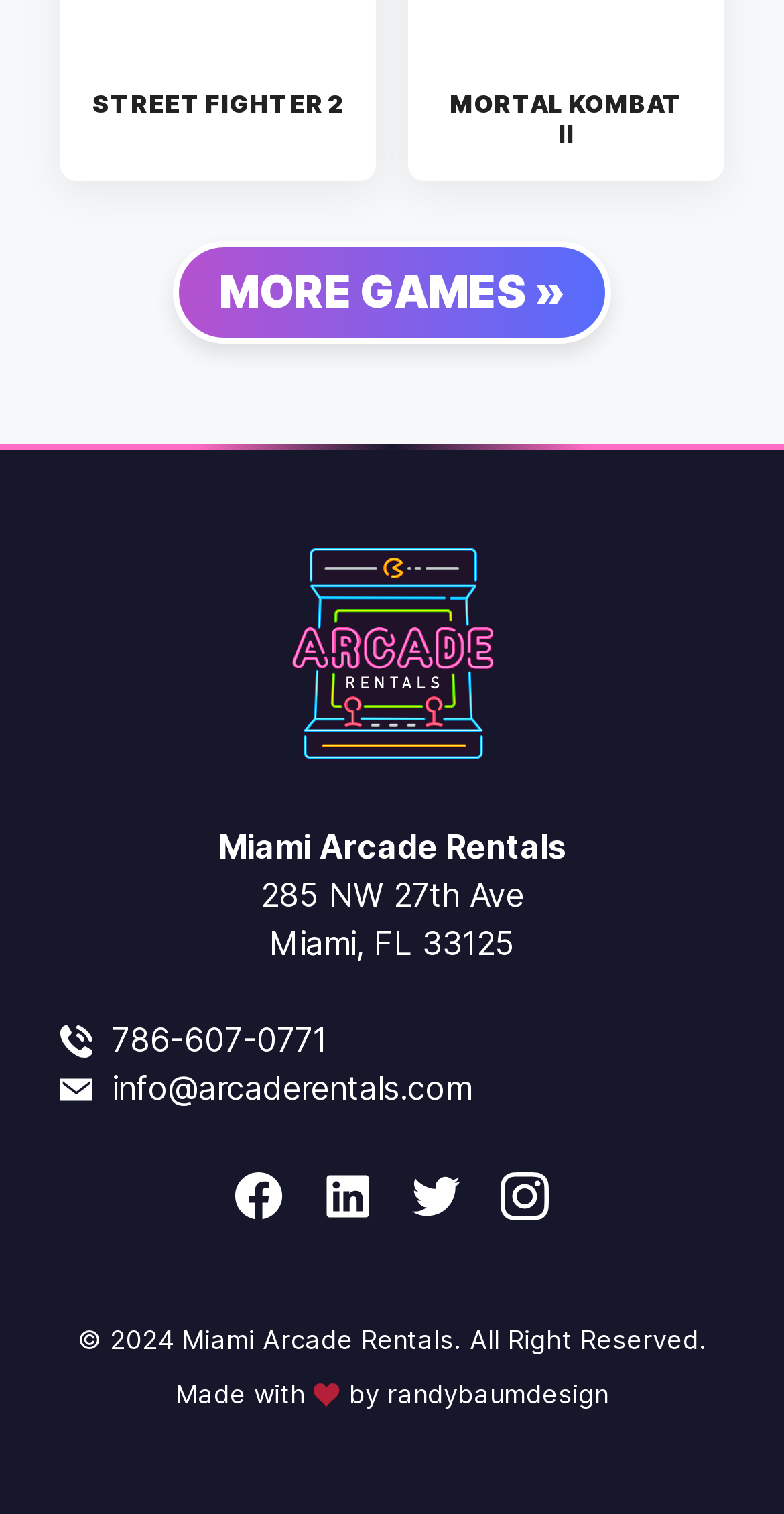Find the bounding box coordinates for the UI element that matches this description: "Instagram".

[0.638, 0.774, 0.699, 0.806]